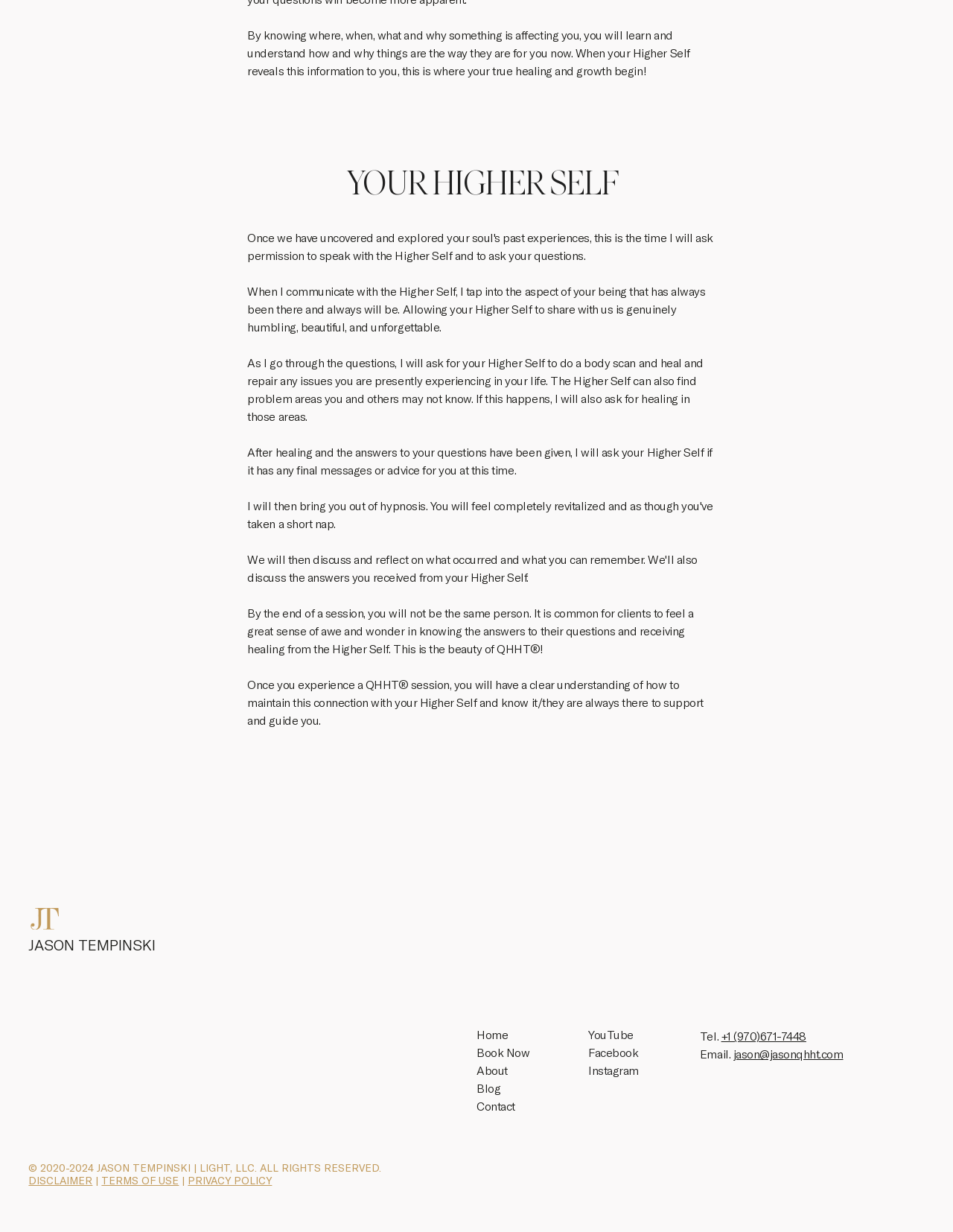Respond with a single word or short phrase to the following question: 
What social media platforms can Jason be found on?

YouTube, Facebook, Instagram